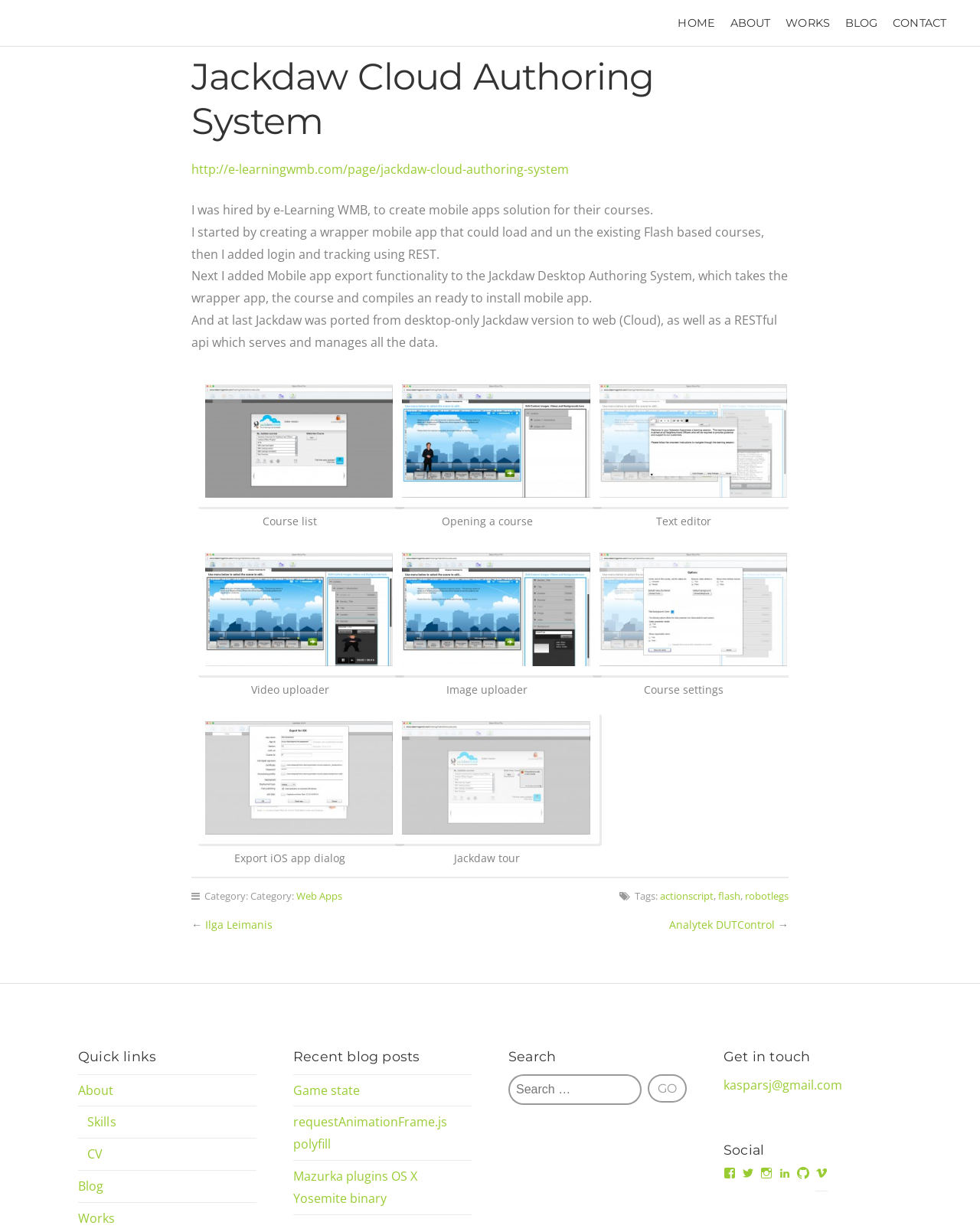Can you specify the bounding box coordinates for the region that should be clicked to fulfill this instruction: "Export an iOS app".

[0.239, 0.69, 0.352, 0.702]